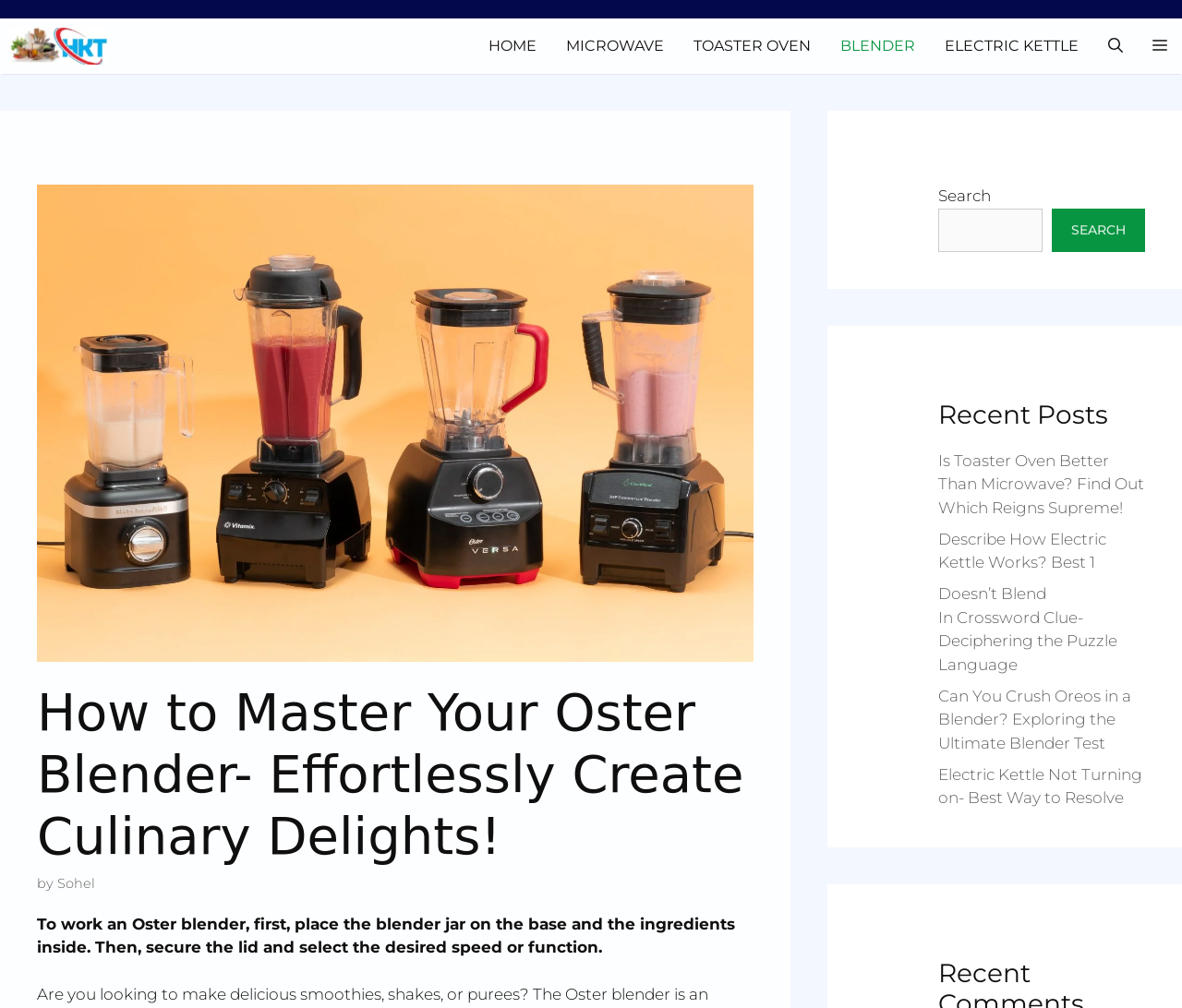Please specify the bounding box coordinates of the clickable region to carry out the following instruction: "Search for something". The coordinates should be four float numbers between 0 and 1, in the format [left, top, right, bottom].

[0.794, 0.207, 0.882, 0.25]